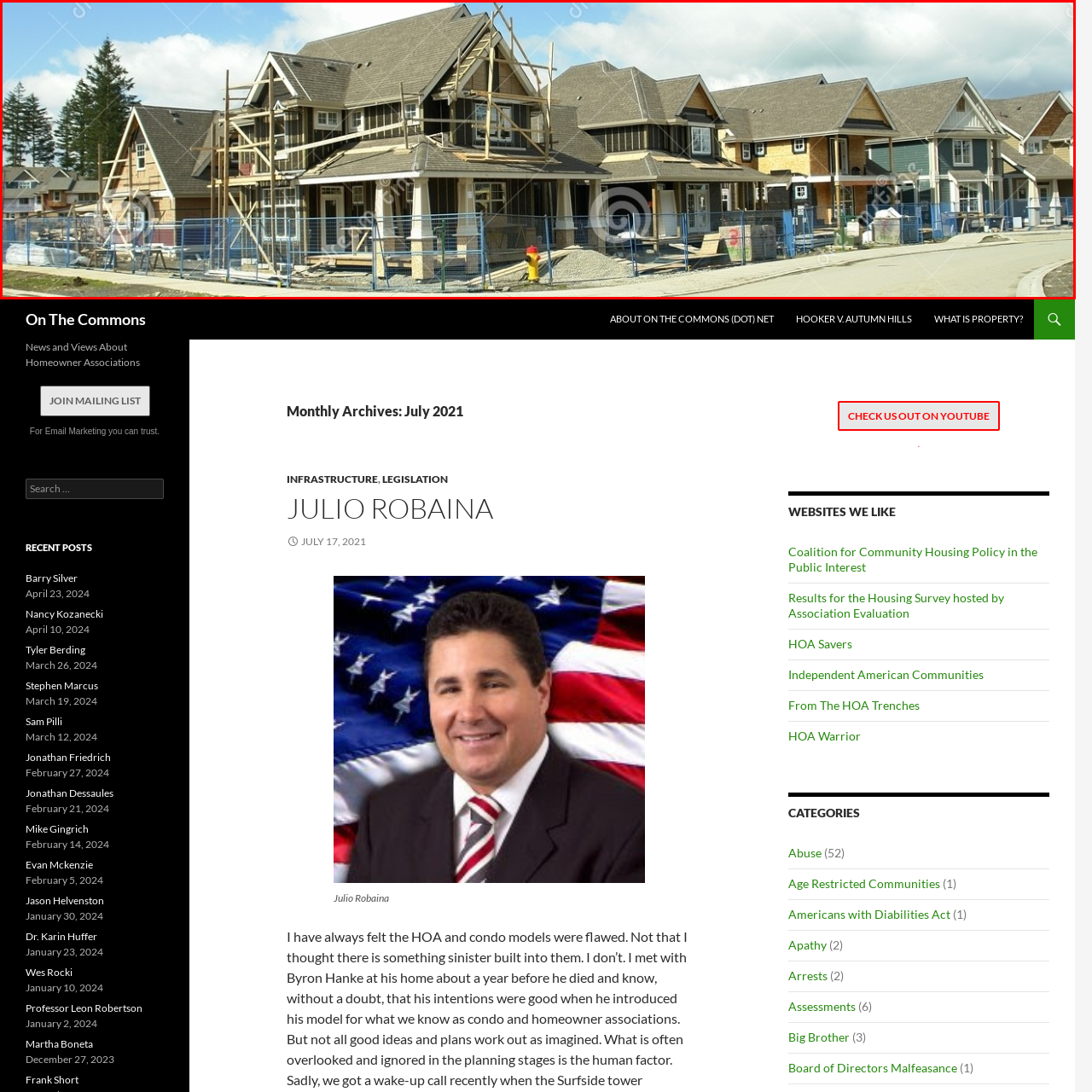Craft a detailed and vivid caption for the image that is highlighted by the red frame.

The image presents a scene of residential construction, showcasing several houses in varying stages of development. Prominently displayed are several homes with distinct architectural designs, featuring multiple gables and balconies. The houses are framed with wooden scaffolding, indicating ongoing construction work, while some walls remain unfinished, revealing the exposed structure beneath. A blue construction fence encircles the sites, enhancing safety during building activities. In the background, a cluster of mature trees provides a natural backdrop against a partly cloudy sky, suggesting a suburban setting where new homes are being added to the community. This image encapsulates the dynamic nature of modern housing development.